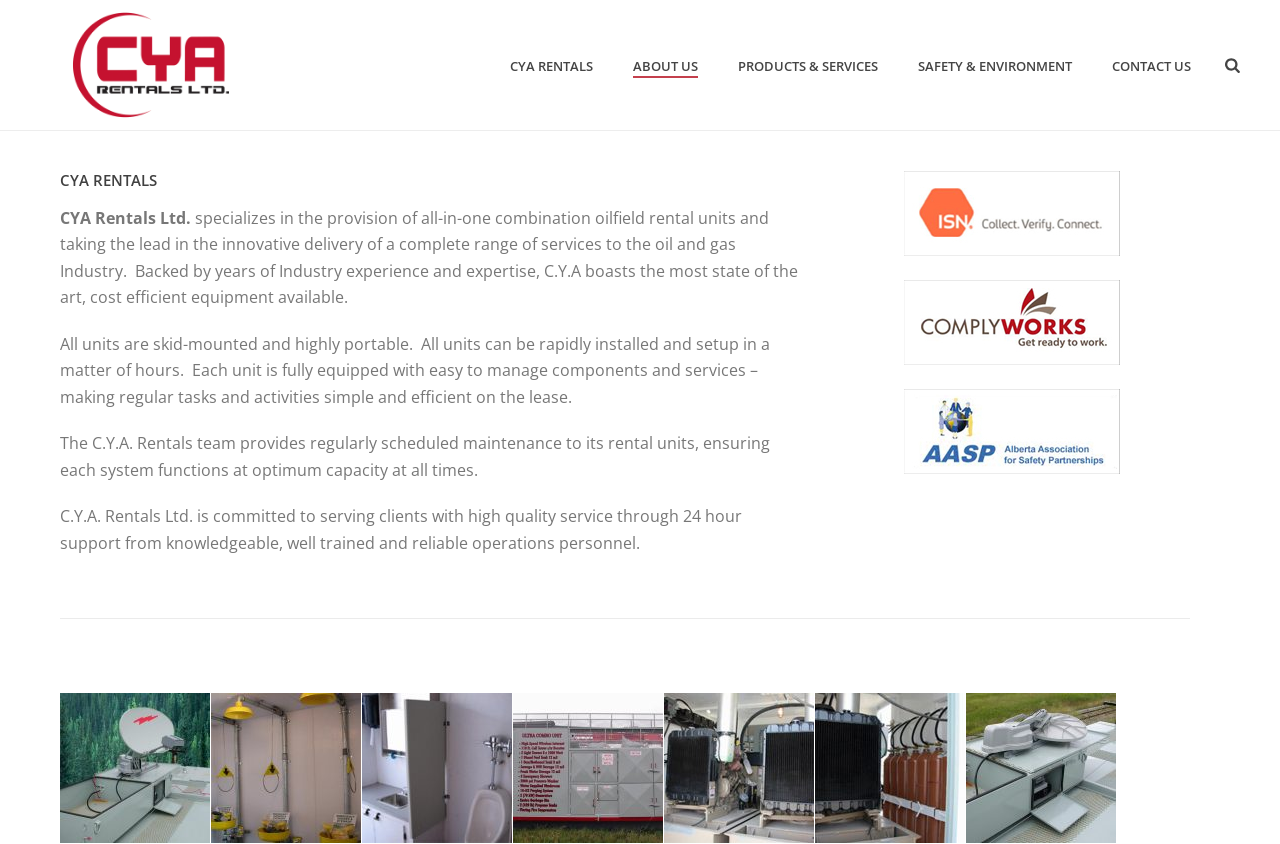Construct a thorough caption encompassing all aspects of the webpage.

The webpage is about CYA Rentals, a company that provides all-in-one oilfield rental units in Central Alberta. At the top of the page, there is a navigation menu with five links: "CYA RENTALS", "ABOUT US", "PRODUCTS & SERVICES", "SAFETY & ENVIRONMENT", and "CONTACT US". 

To the right of the navigation menu, there is a small logo image. Below the navigation menu, there is a large image that takes up about half of the page's width, with the title "Oilfield All-In-One Site Rentals". 

On the left side of the page, there is a heading that reads "CYA RENTALS", followed by a paragraph of text that describes the company's services and expertise in the oil and gas industry. Below this, there are three more paragraphs of text that provide more information about the company's rental units, maintenance services, and customer support.

To the right of the text, there are three small images, likely representing the company's services or products. At the bottom of the page, there are seven links, likely representing social media profiles or other external links.